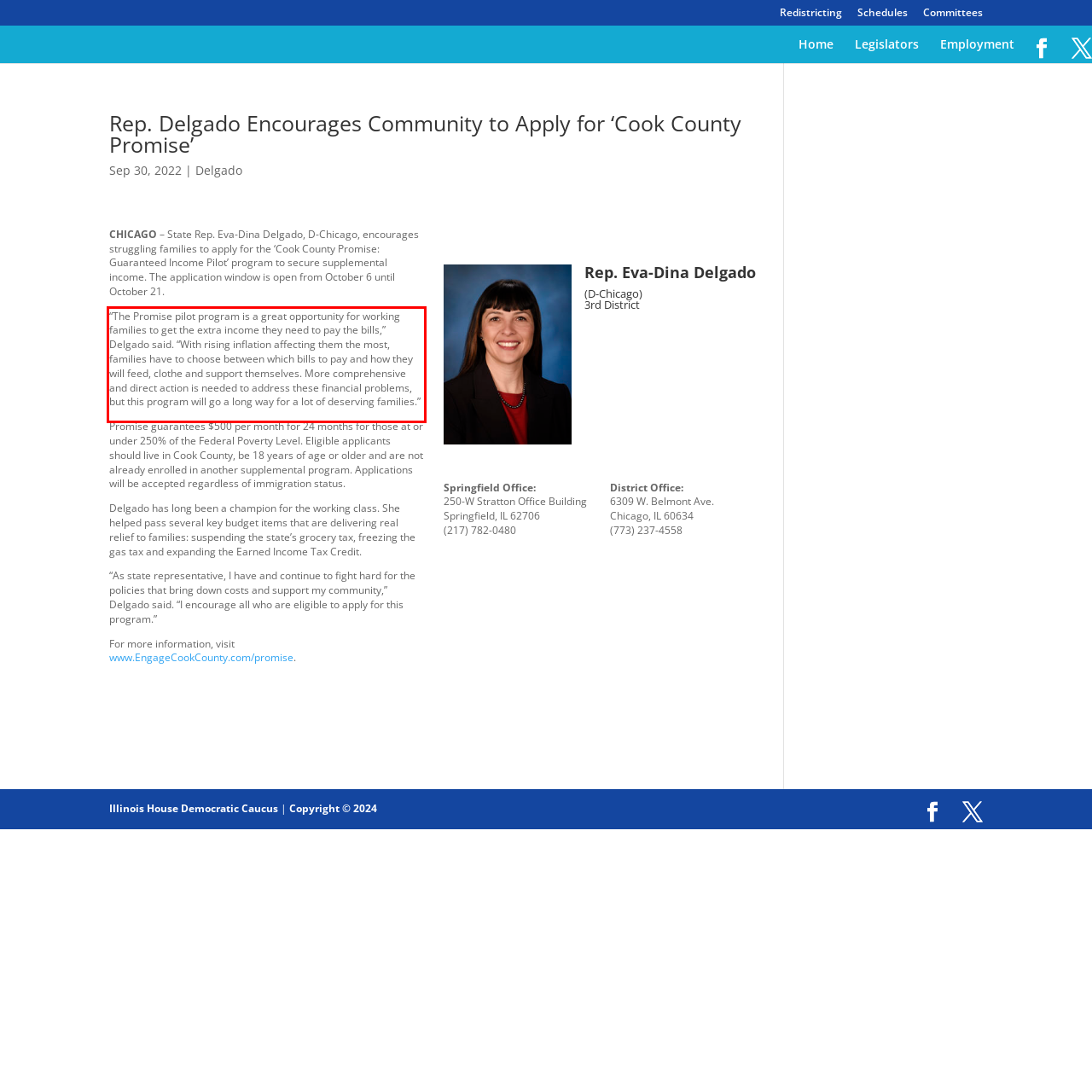Examine the webpage screenshot and use OCR to recognize and output the text within the red bounding box.

“The Promise pilot program is a great opportunity for working families to get the extra income they need to pay the bills,” Delgado said. “With rising inflation affecting them the most, families have to choose between which bills to pay and how they will feed, clothe and support themselves. More comprehensive and direct action is needed to address these financial problems, but this program will go a long way for a lot of deserving families.”